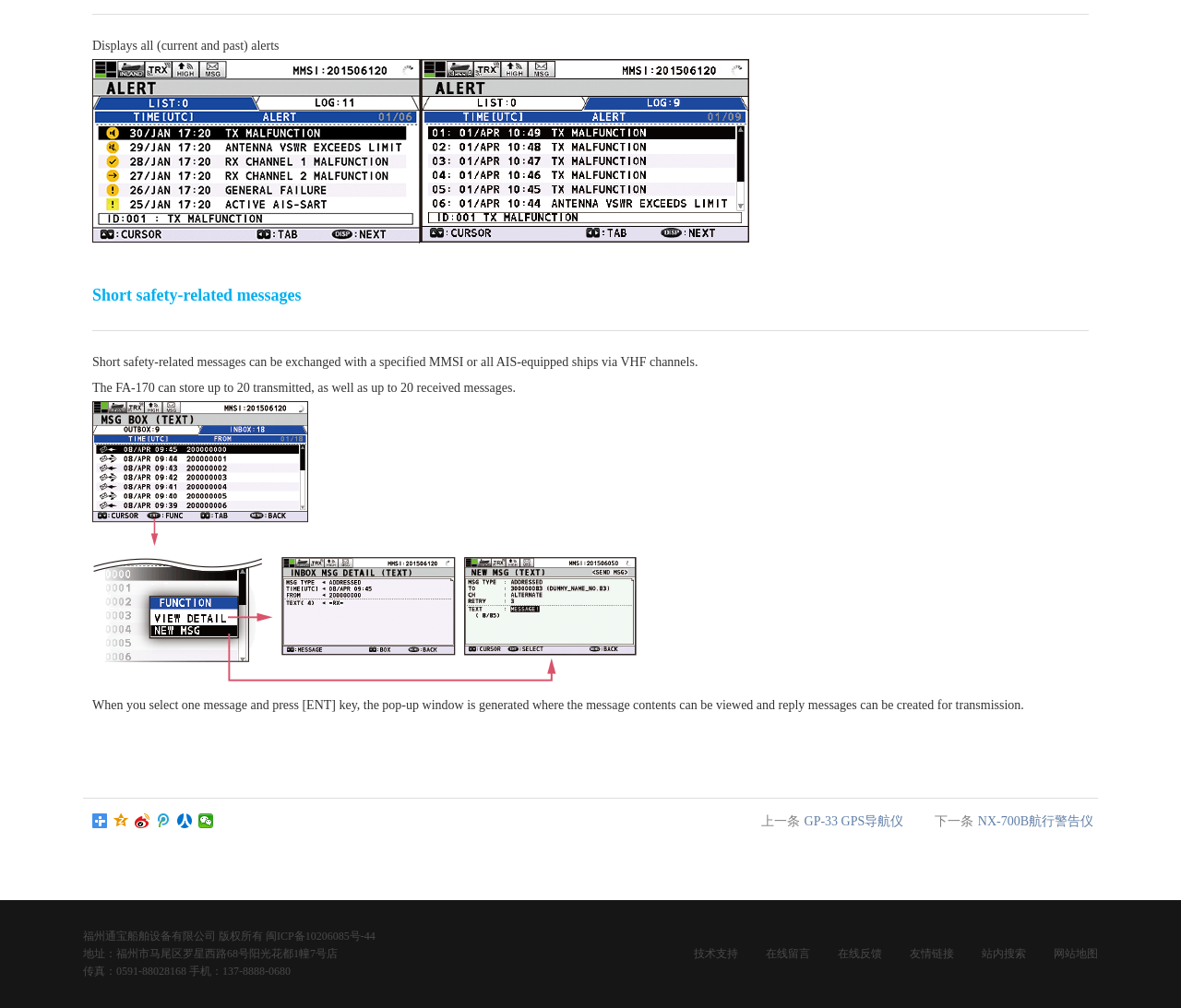Find the bounding box coordinates for the area that should be clicked to accomplish the instruction: "Go to GP-33 GPS navigation instrument page".

[0.681, 0.807, 0.765, 0.821]